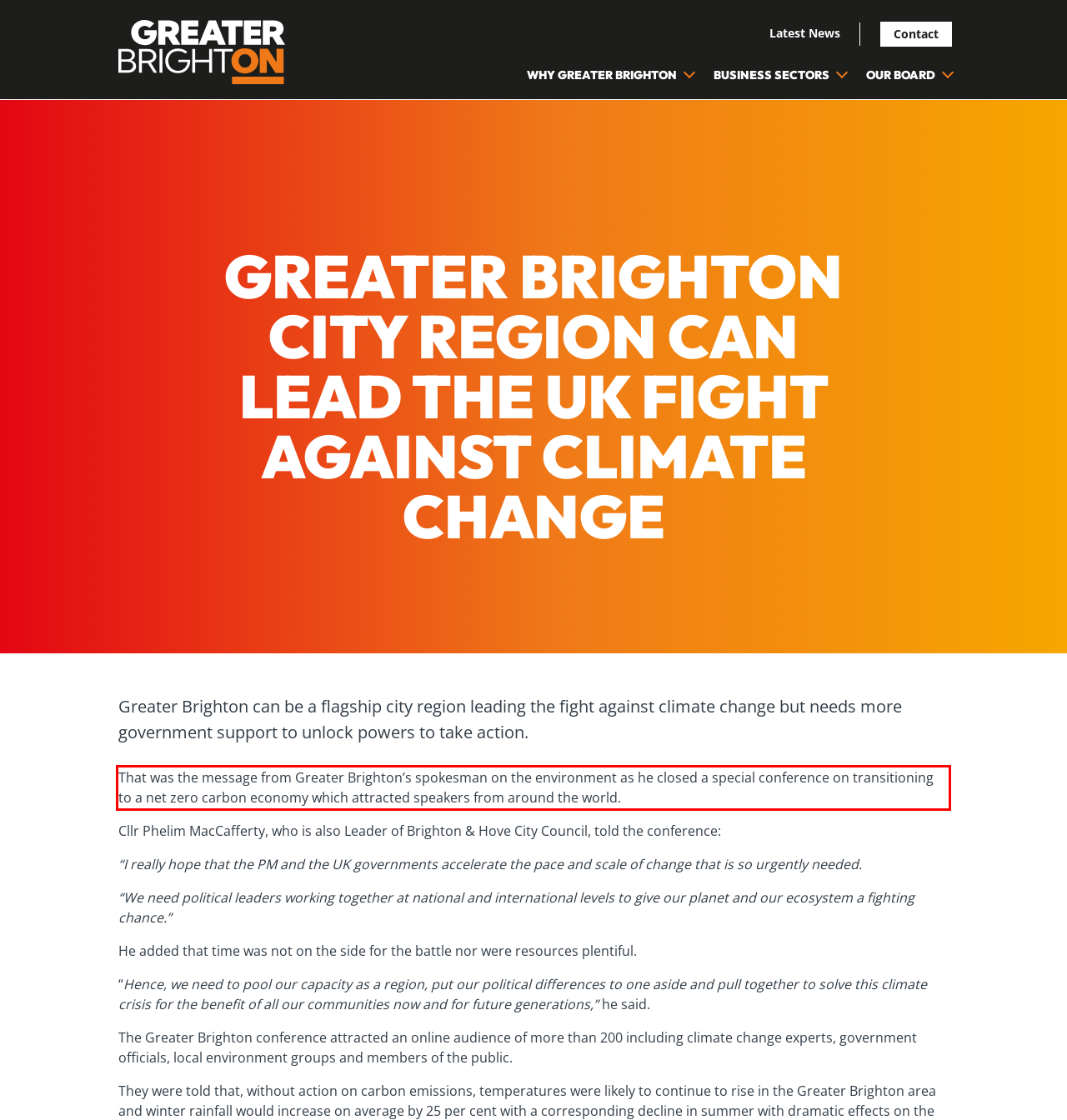Within the provided webpage screenshot, find the red rectangle bounding box and perform OCR to obtain the text content.

That was the message from Greater Brighton’s spokesman on the environment as he closed a special conference on transitioning to a net zero carbon economy which attracted speakers from around the world.